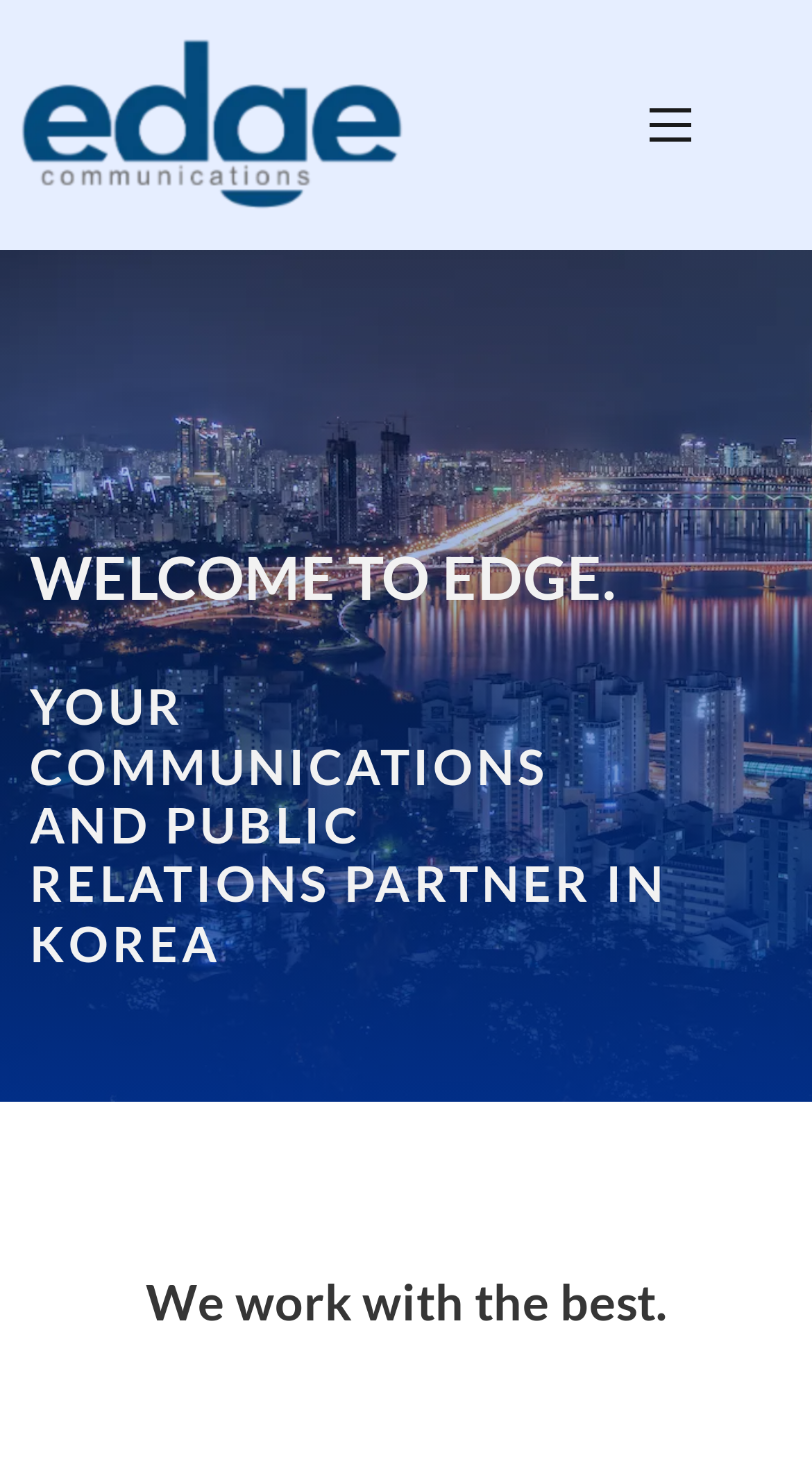What is the theme of the background image?
Please answer the question with a single word or phrase, referencing the image.

Seoul's Han River at Night